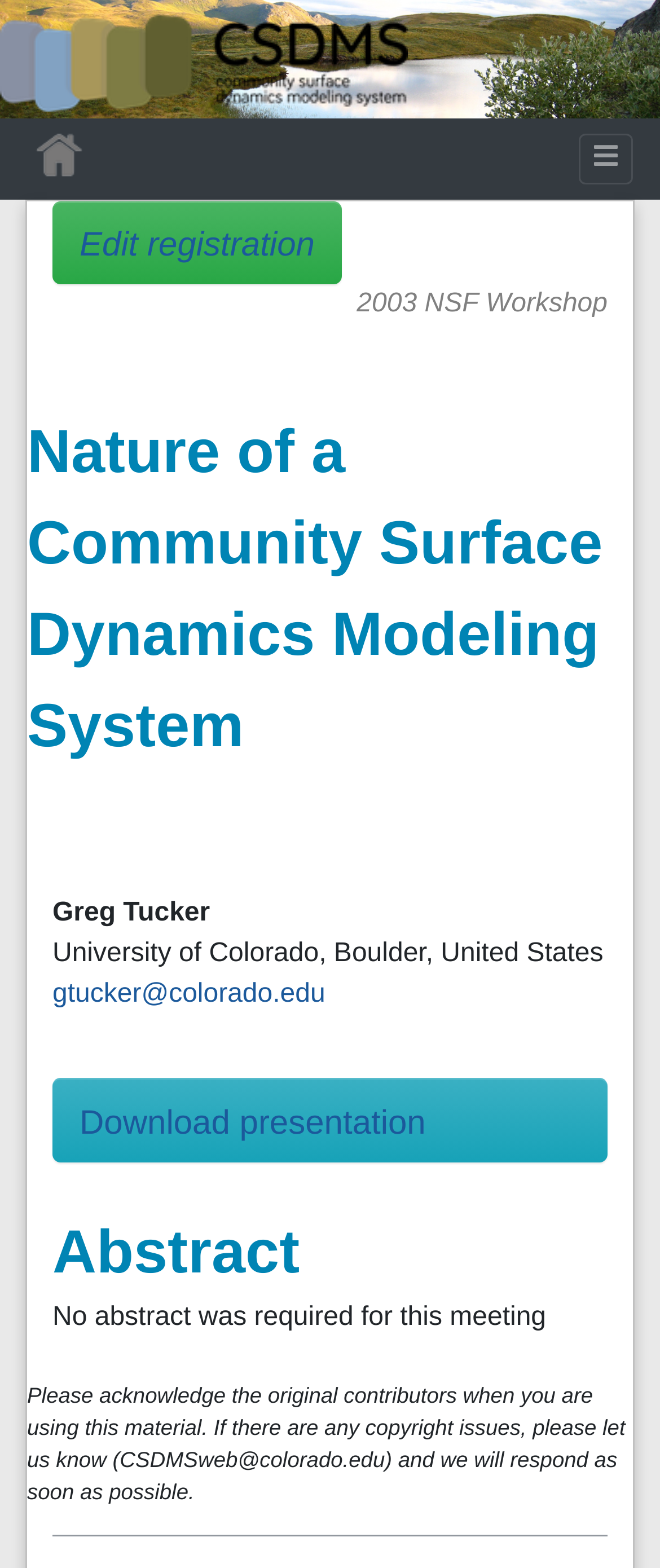Please find the bounding box for the UI element described by: "title="Visit the main page"".

[0.041, 0.093, 0.154, 0.117]